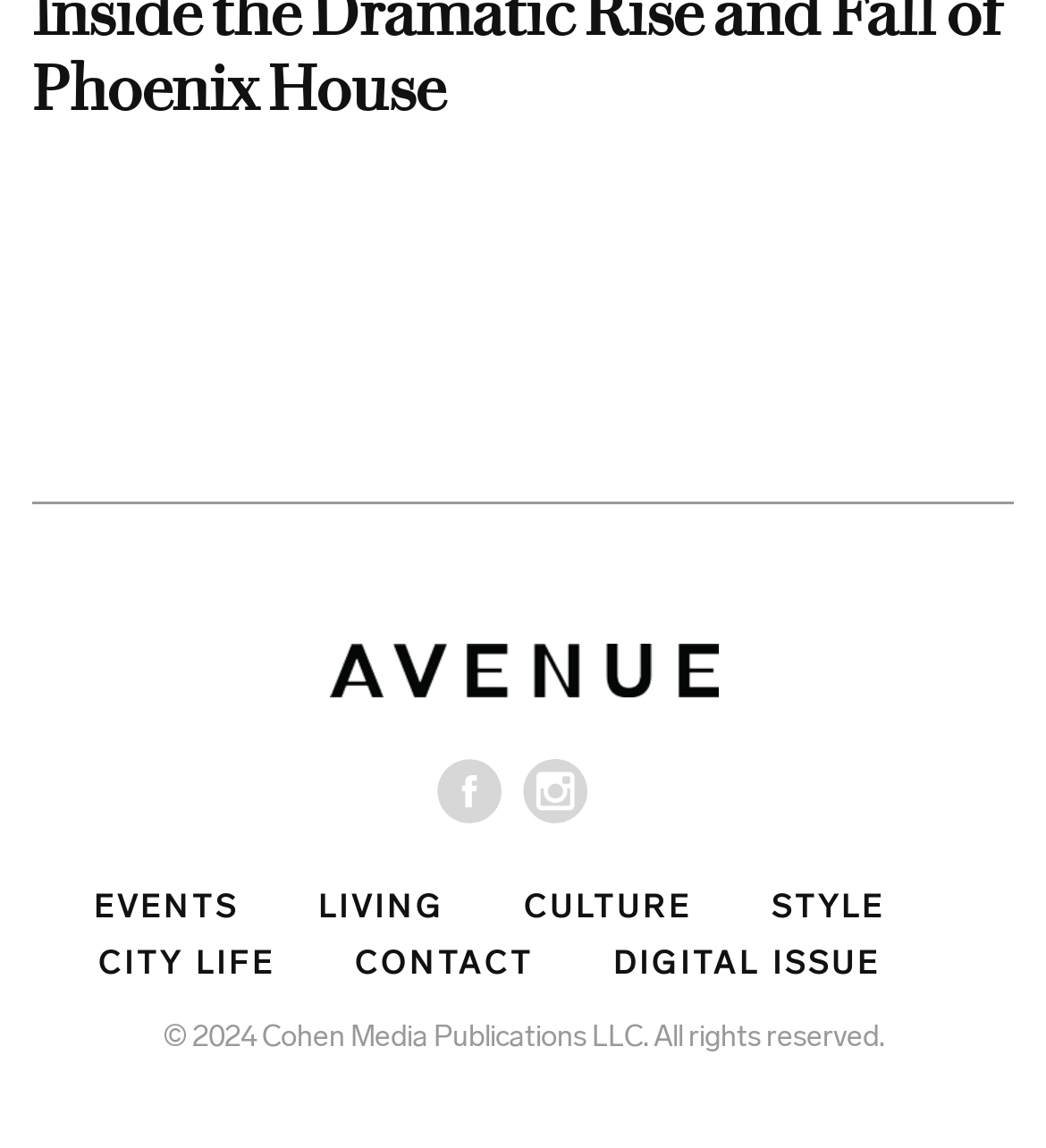What is the name of the company that owns the copyright?
Kindly offer a comprehensive and detailed response to the question.

The answer can be found at the bottom of the webpage, where it says '© 2024 Cohen Media Publications LLC. All rights reserved.' This indicates that the company owns the copyright for the webpage's content.